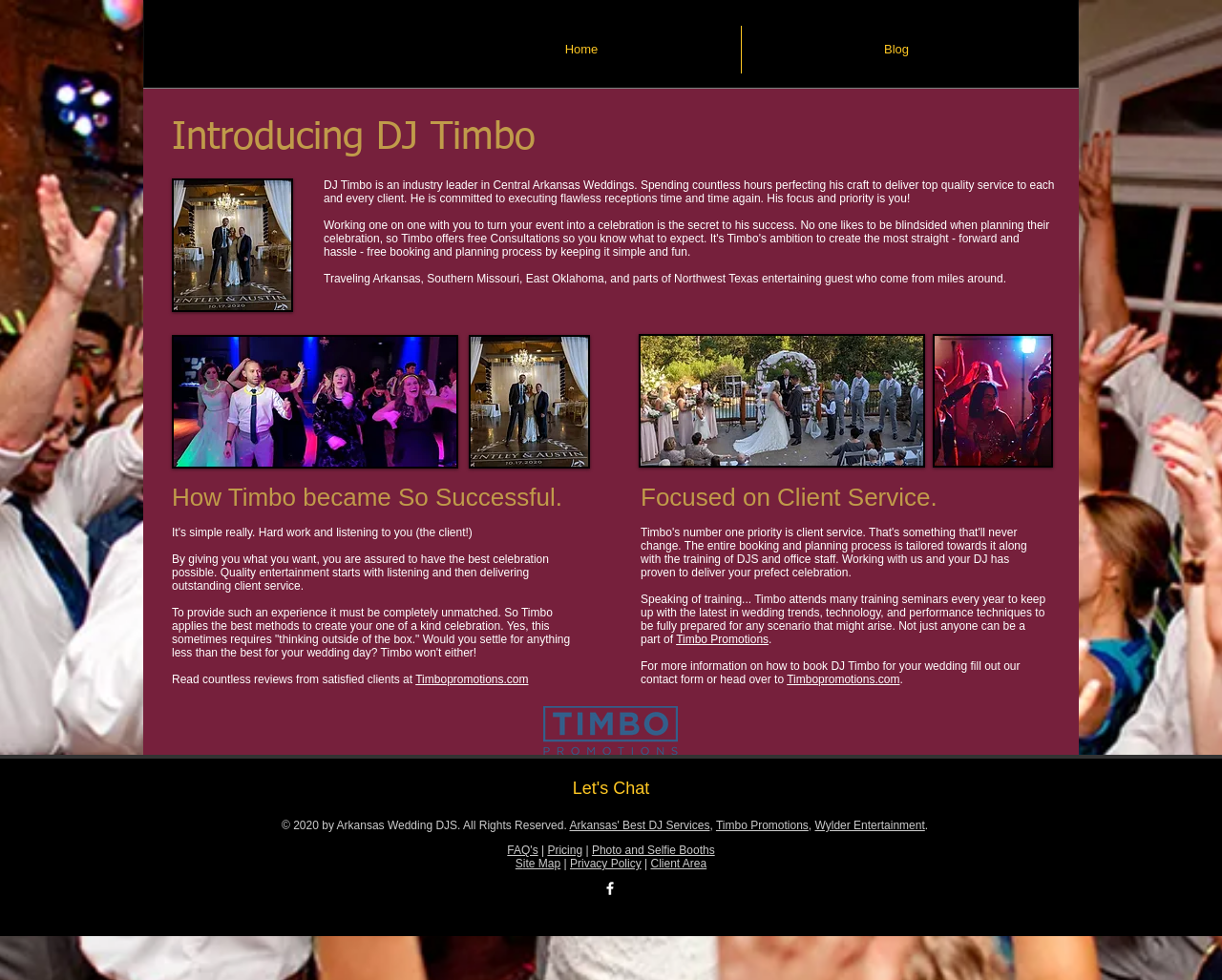What is the name of the website?
Using the image as a reference, answer the question in detail.

The webpage contains a link with the text 'Timbopromotions.com', which suggests that this is the name of the website.